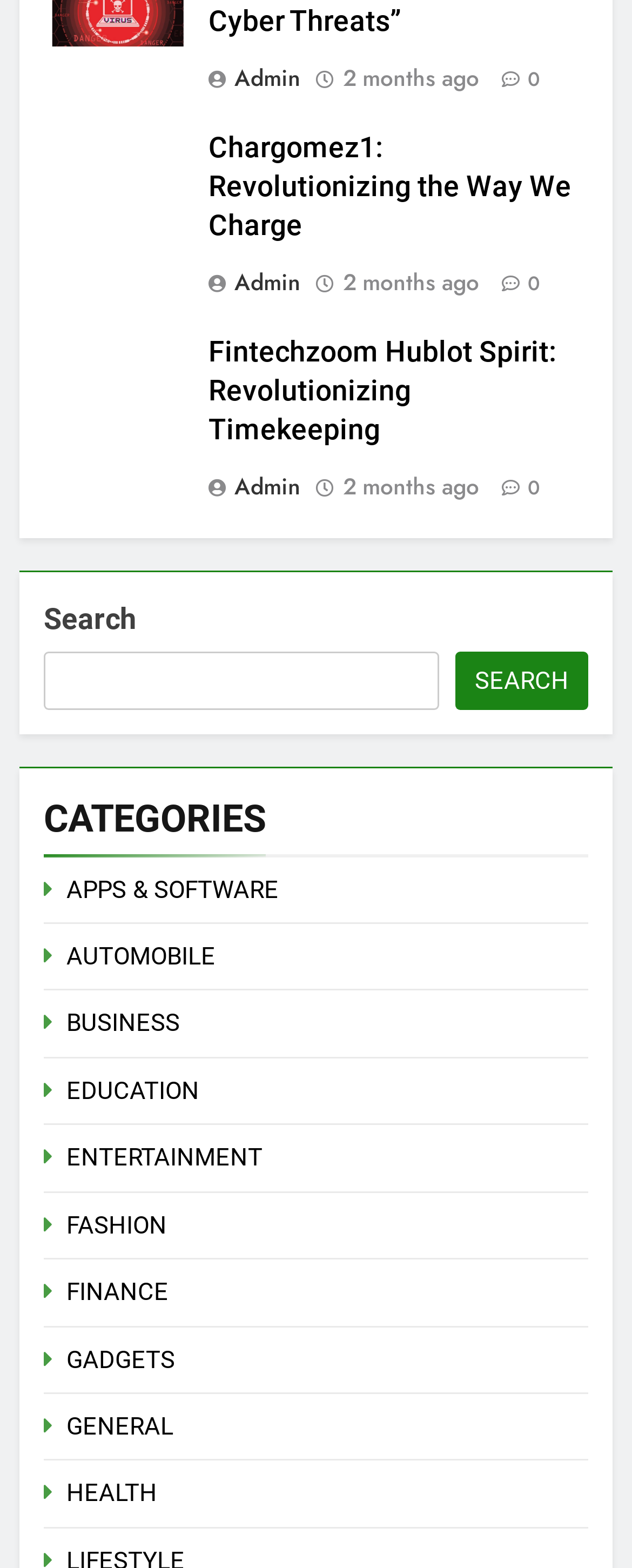Determine the bounding box coordinates of the clickable element to complete this instruction: "View Fintechzoom Hublot Spirit article". Provide the coordinates in the format of four float numbers between 0 and 1, [left, top, right, bottom].

[0.329, 0.214, 0.881, 0.284]